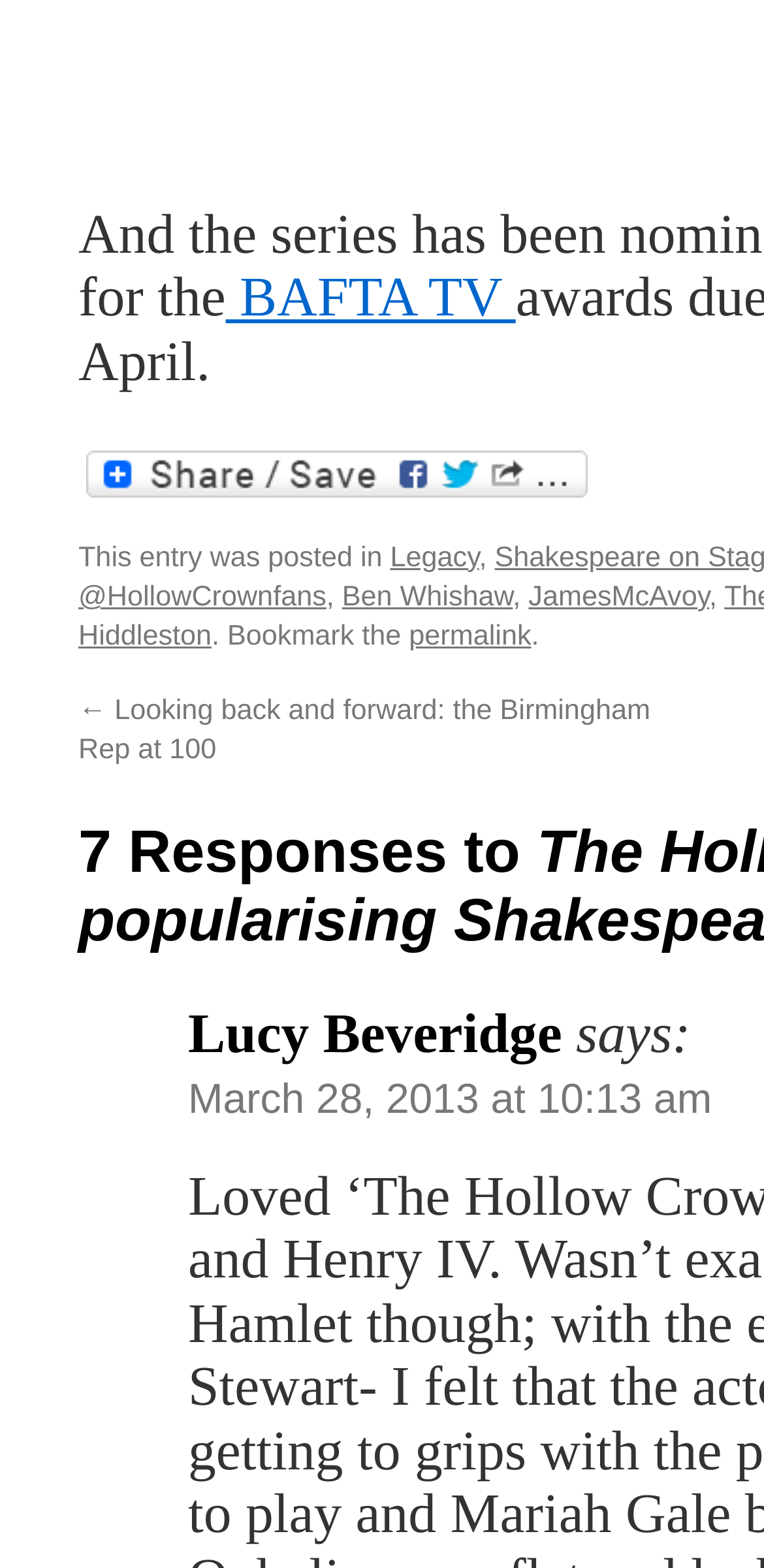What is the category of the post?
Answer the question with a single word or phrase, referring to the image.

Legacy